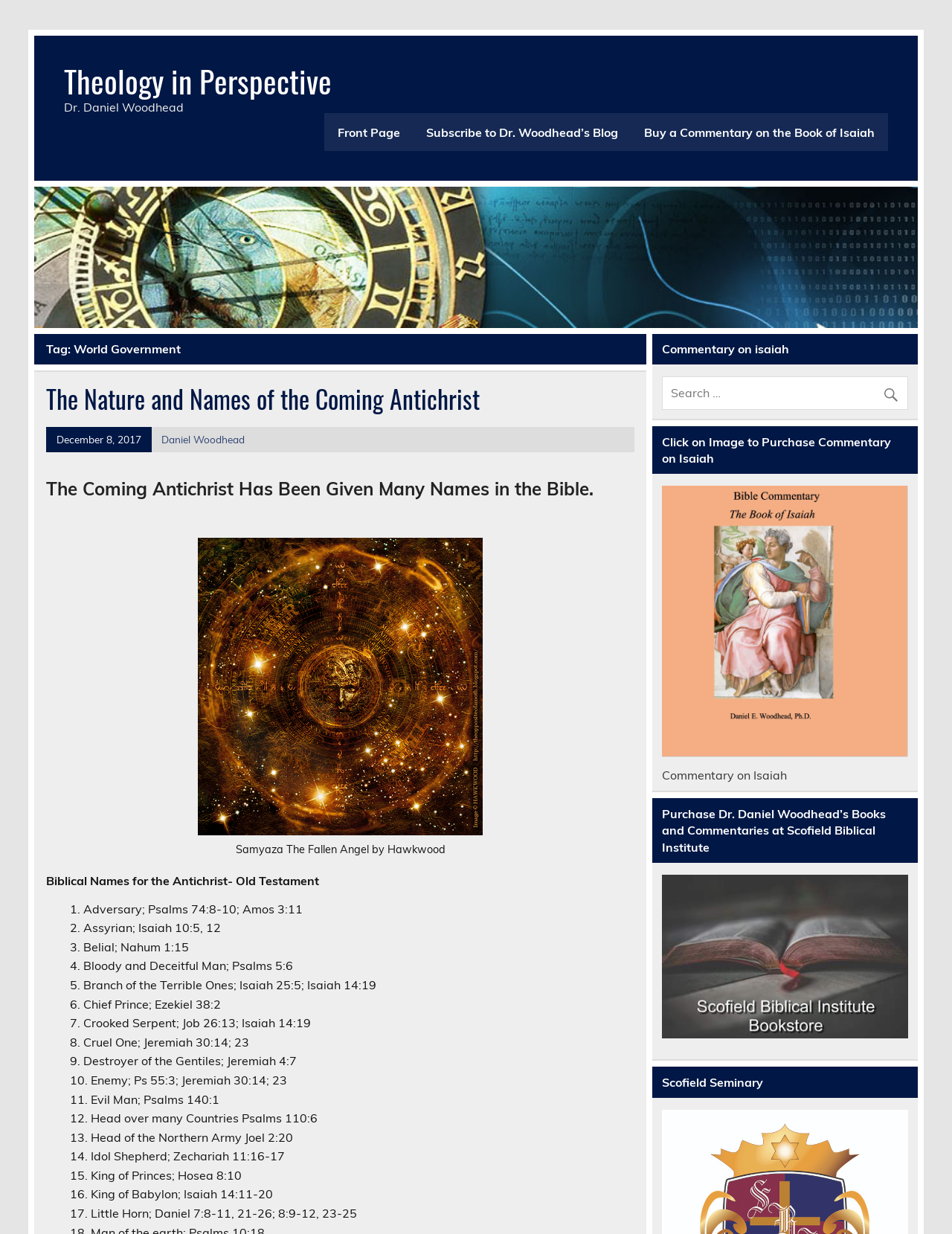Identify the bounding box coordinates of the clickable section necessary to follow the following instruction: "View Dr. Daniel Woodhead’s books and commentaries at Scofield Biblical Institute". The coordinates should be presented as four float numbers from 0 to 1, i.e., [left, top, right, bottom].

[0.695, 0.709, 0.954, 0.841]